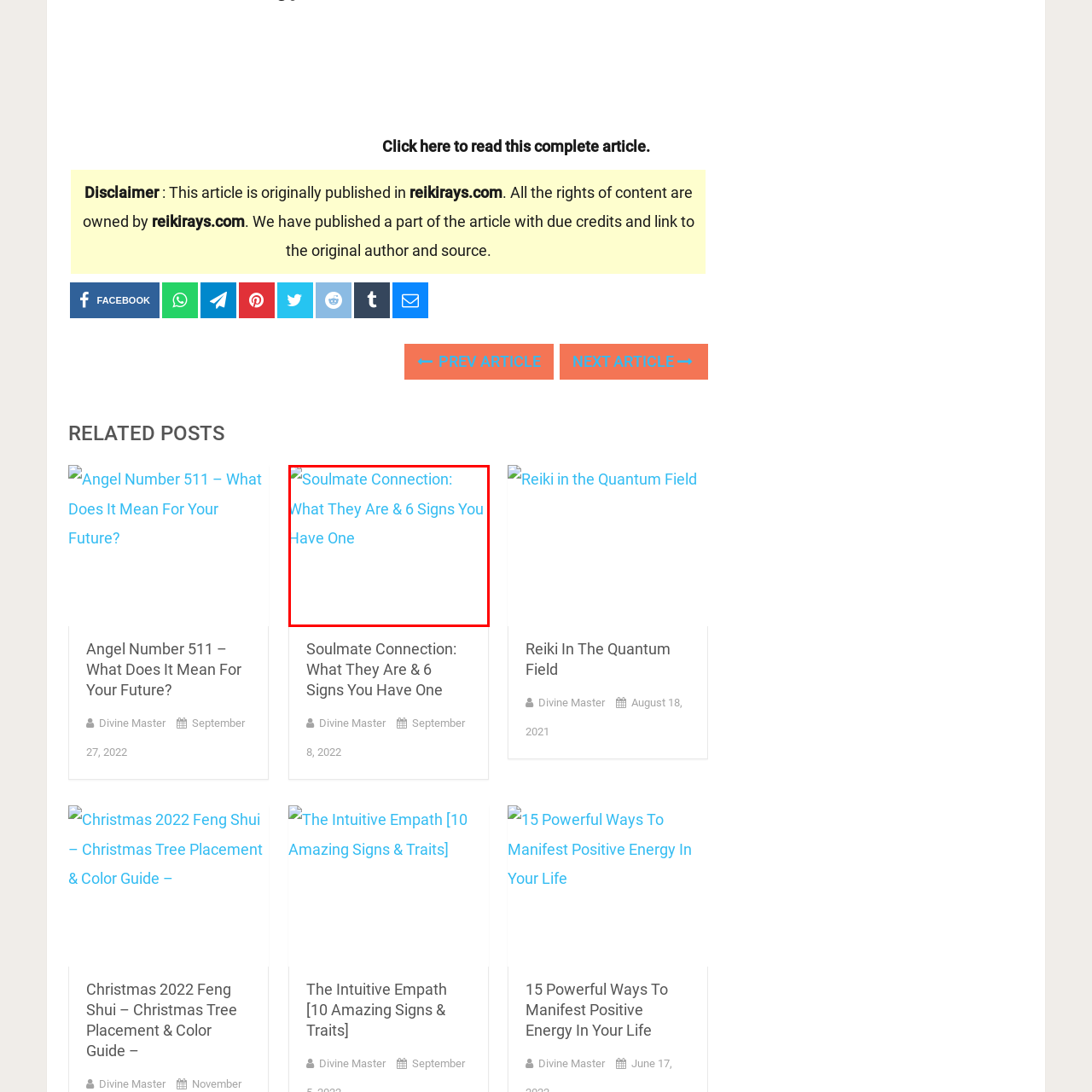Describe in detail the visual content enclosed by the red bounding box.

The image features a title for an article titled "Soulmate Connection: What They Are & 6 Signs You Have One," which suggests that the content likely explores the concept of soulmate connections. The headline implies an in-depth examination of what constitutes a soulmate connection and offers insights into recognizing potential signs one might have such a bond. Accompanying this title may be visual elements that enhance the theme of the article, potentially showcasing imagery related to love, partnerships, or spiritual connections.